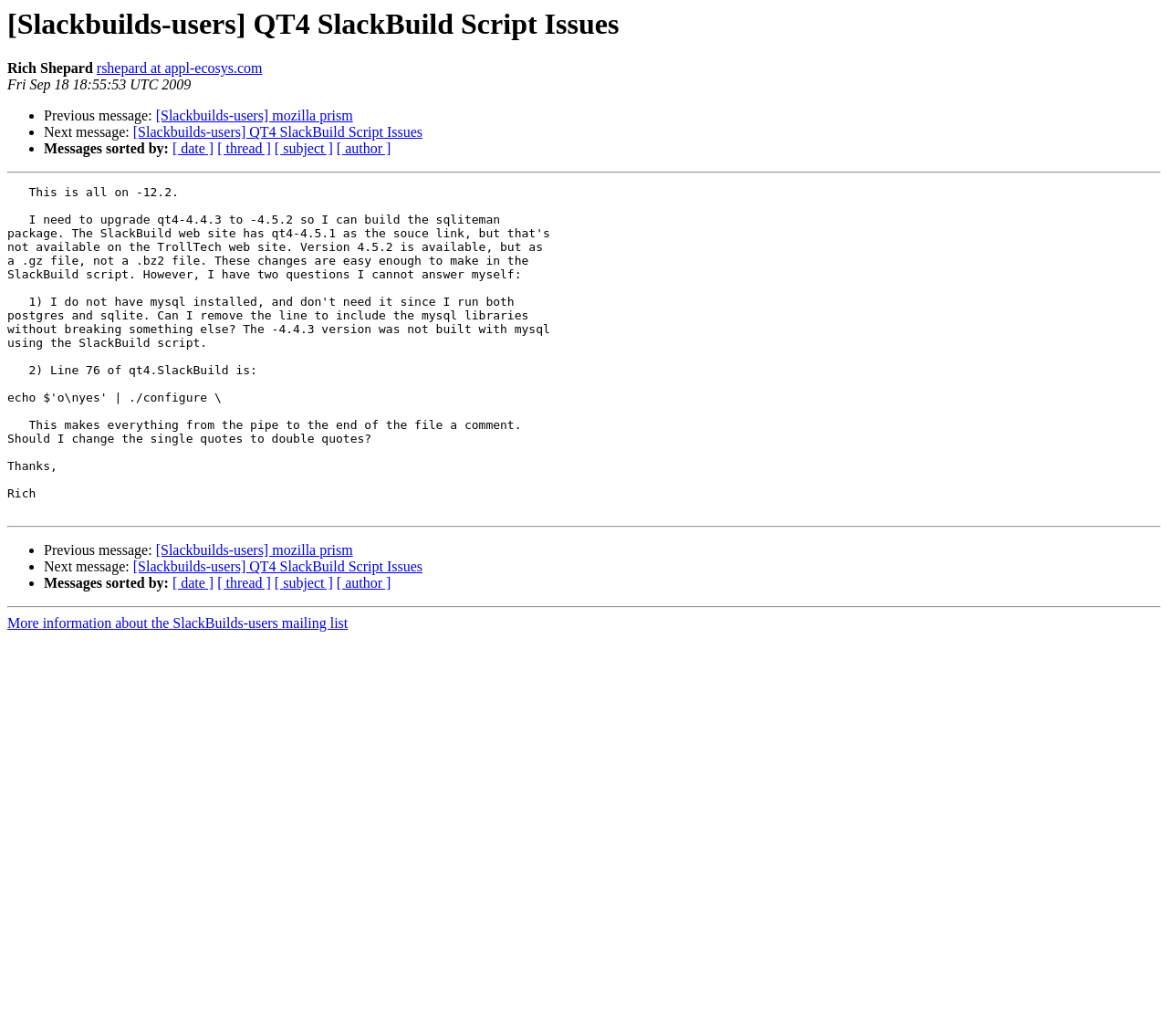Could you find the bounding box coordinates of the clickable area to complete this instruction: "Get more information about the SlackBuilds-users mailing list"?

[0.006, 0.594, 0.298, 0.609]